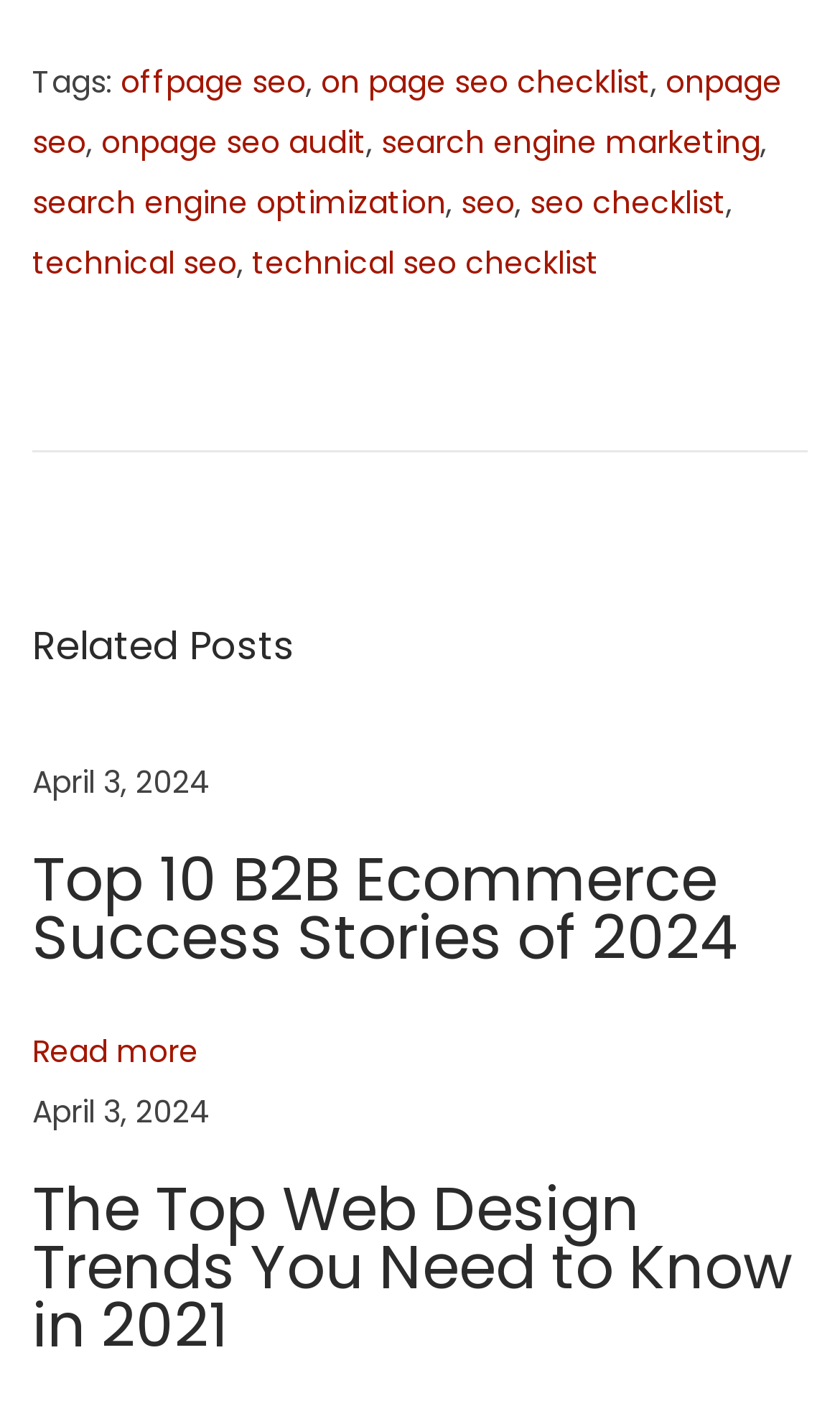Please provide the bounding box coordinate of the region that matches the element description: offpage seo. Coordinates should be in the format (top-left x, top-left y, bottom-right x, bottom-right y) and all values should be between 0 and 1.

[0.144, 0.042, 0.364, 0.073]